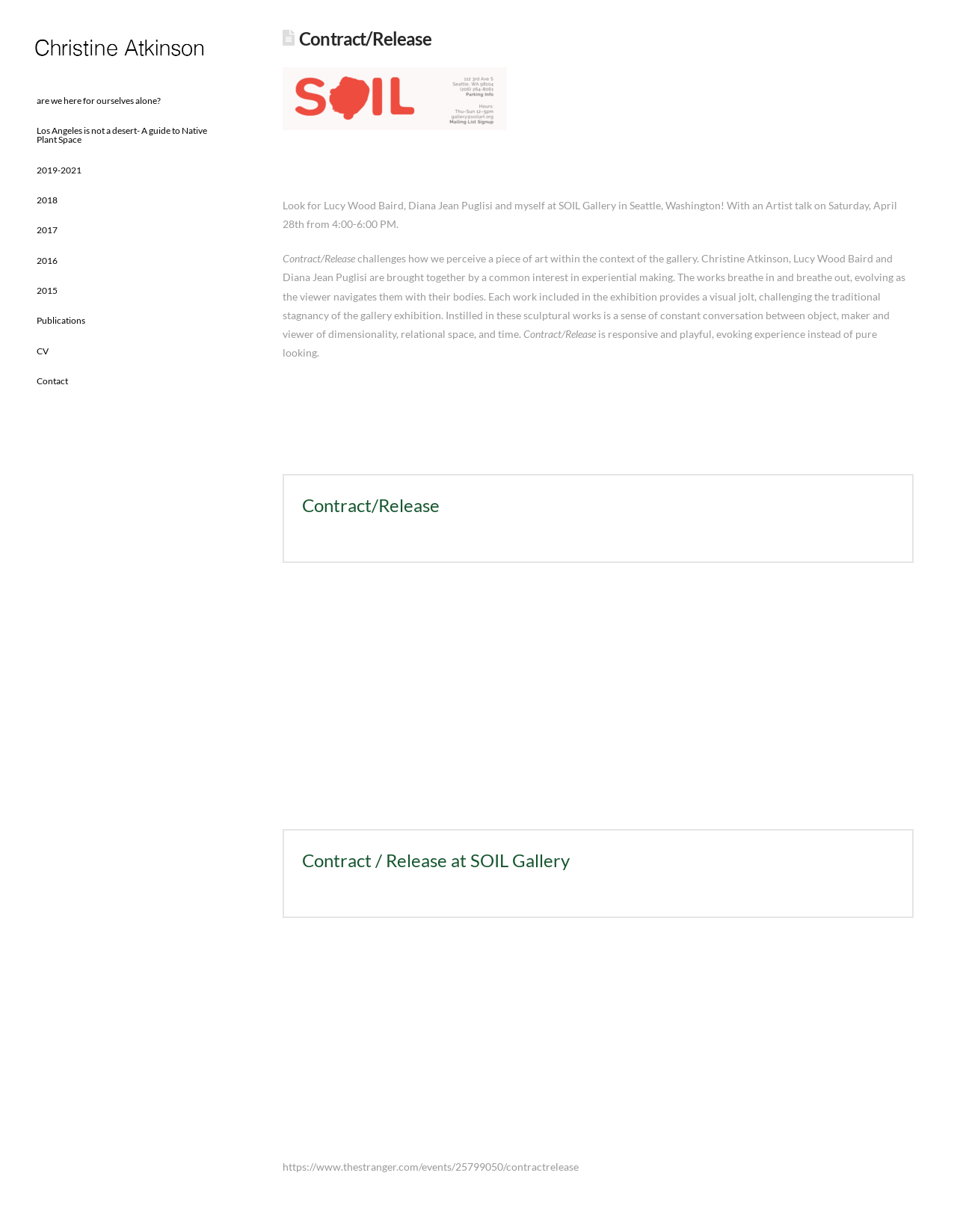Determine the bounding box coordinates for the element that should be clicked to follow this instruction: "read the article about Contract/Release". The coordinates should be given as four float numbers between 0 and 1, in the format [left, top, right, bottom].

[0.295, 0.023, 0.955, 0.983]